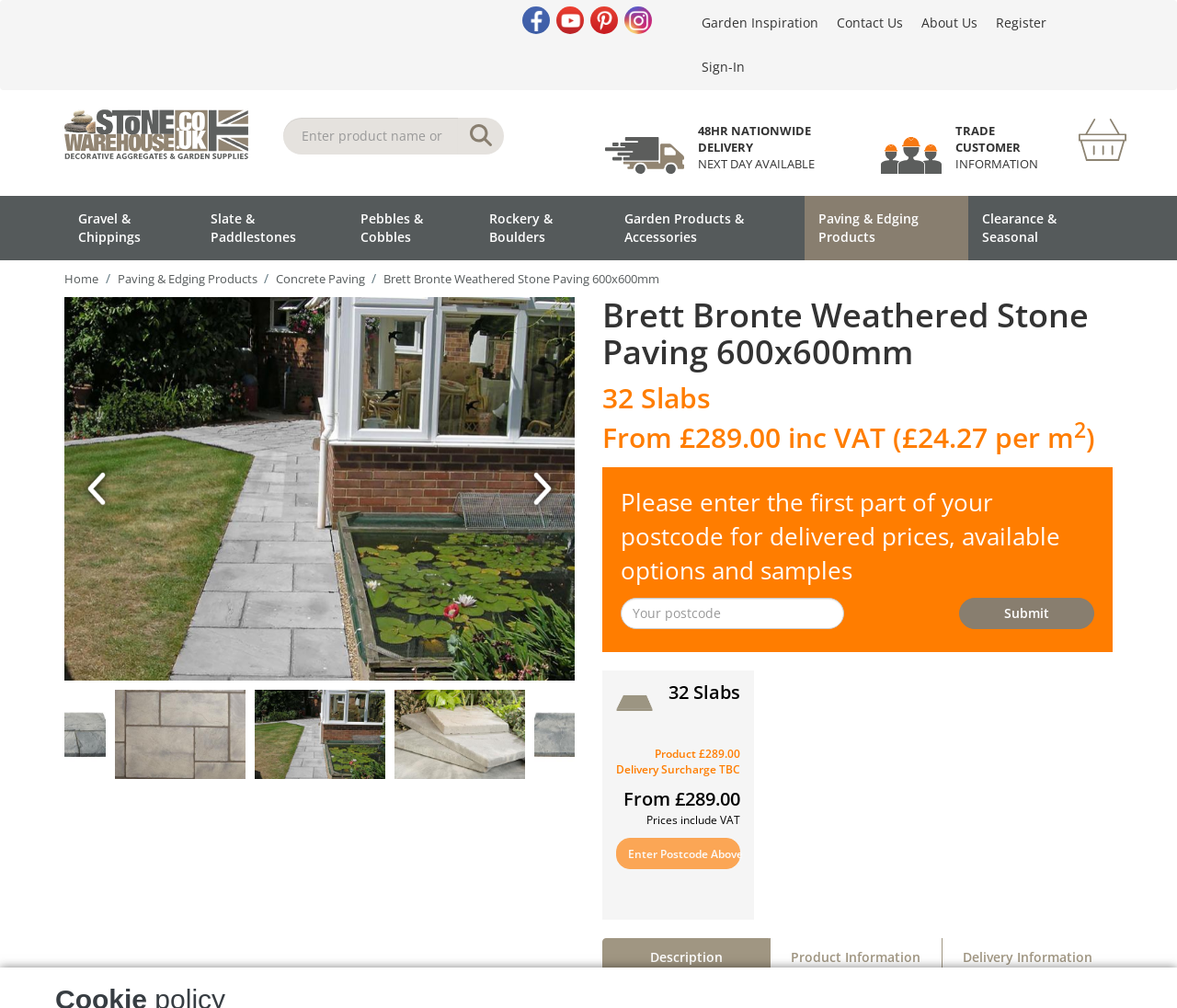Determine the bounding box coordinates of the clickable element necessary to fulfill the instruction: "Sign in to your account". Provide the coordinates as four float numbers within the 0 to 1 range, i.e., [left, top, right, bottom].

[0.588, 0.045, 0.64, 0.089]